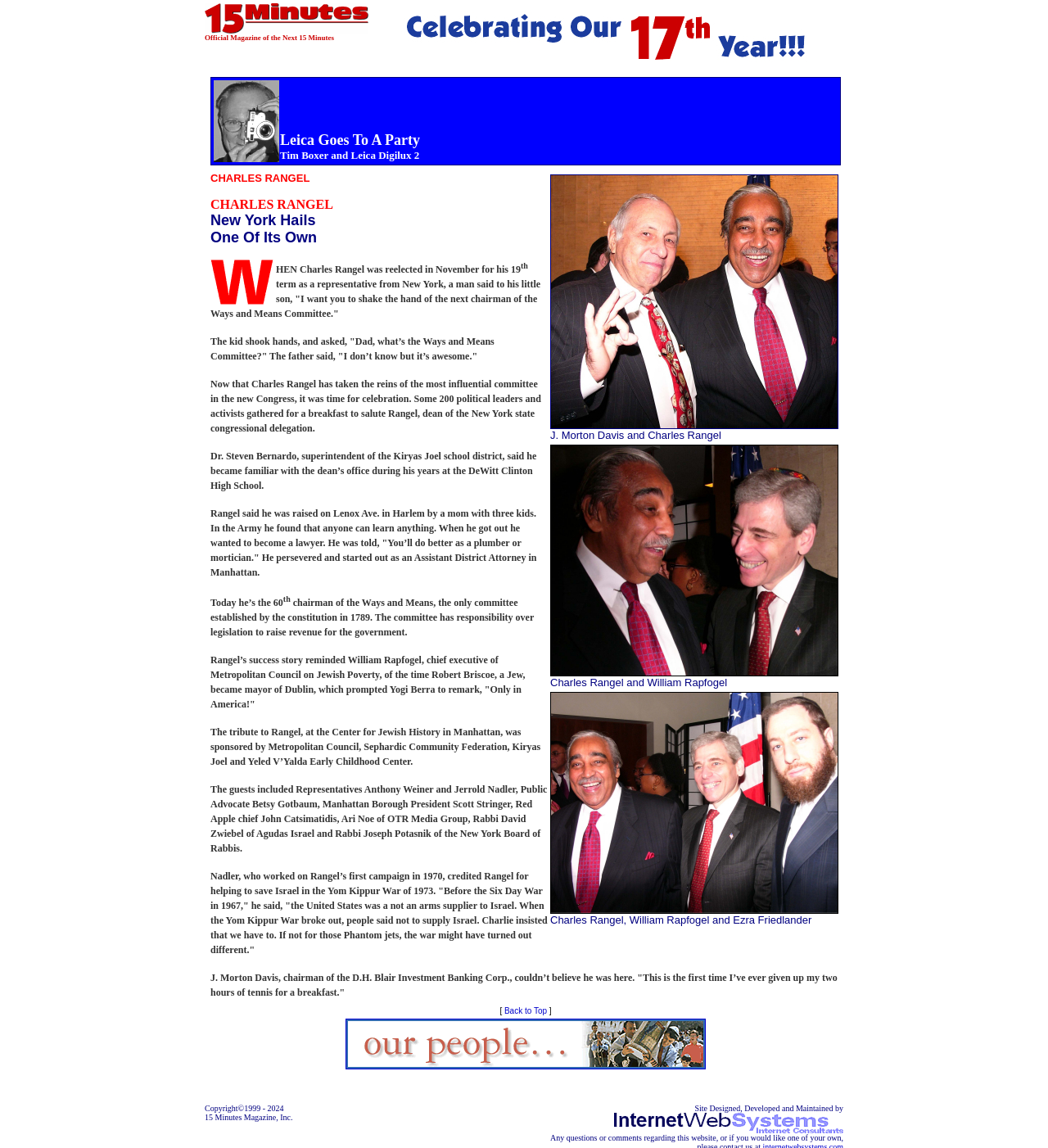Find the bounding box coordinates of the UI element according to this description: "Back to Top".

[0.481, 0.877, 0.522, 0.884]